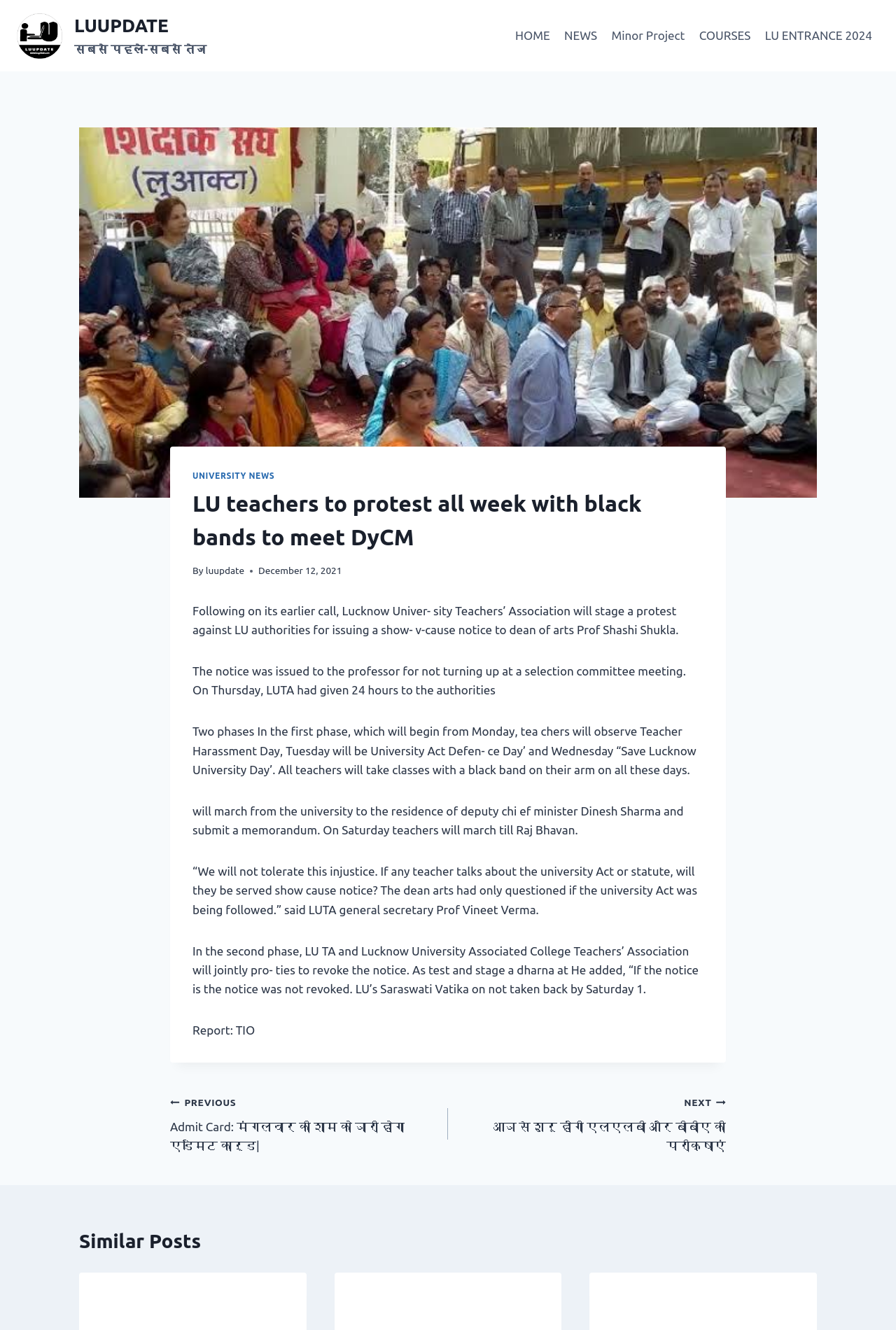Indicate the bounding box coordinates of the clickable region to achieve the following instruction: "Click on the HOME link."

[0.567, 0.014, 0.622, 0.039]